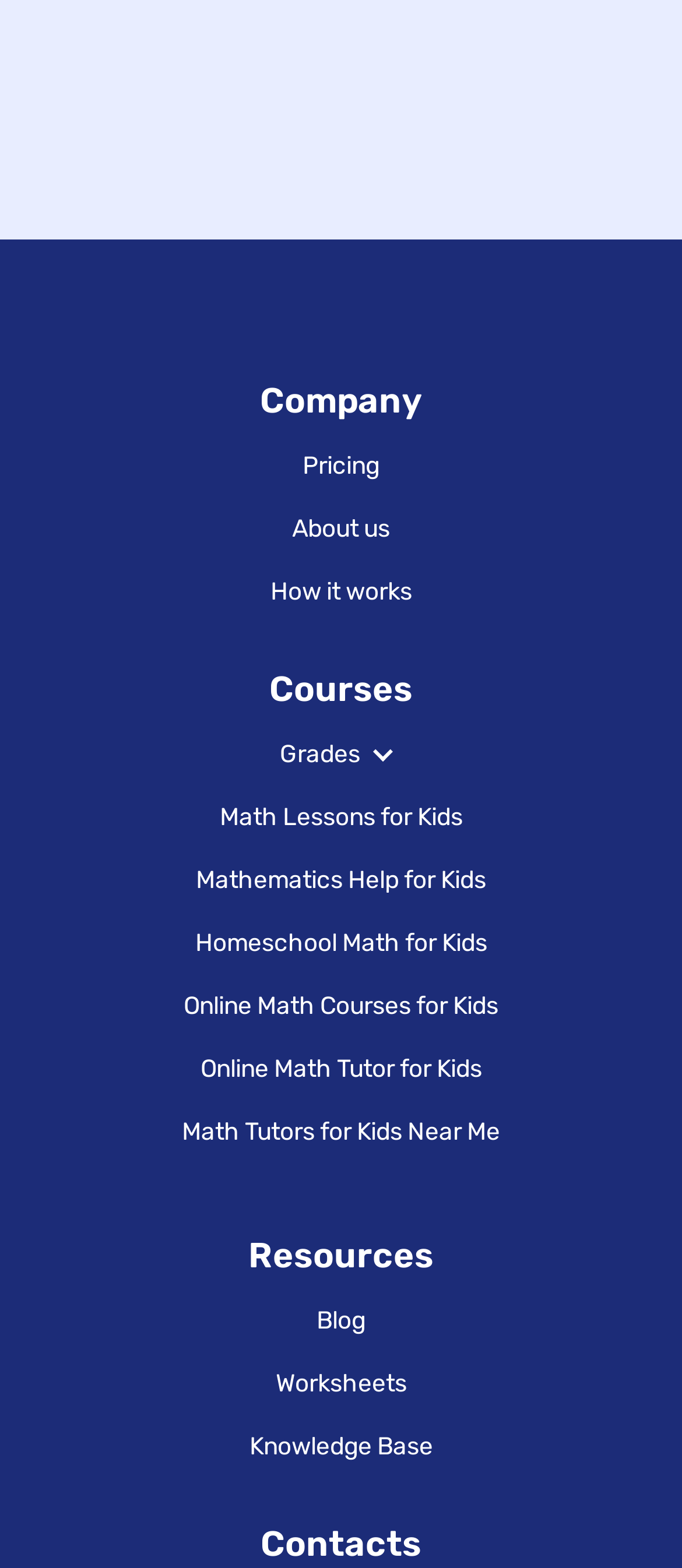What is the name of the company?
Answer briefly with a single word or phrase based on the image.

Brighterly math